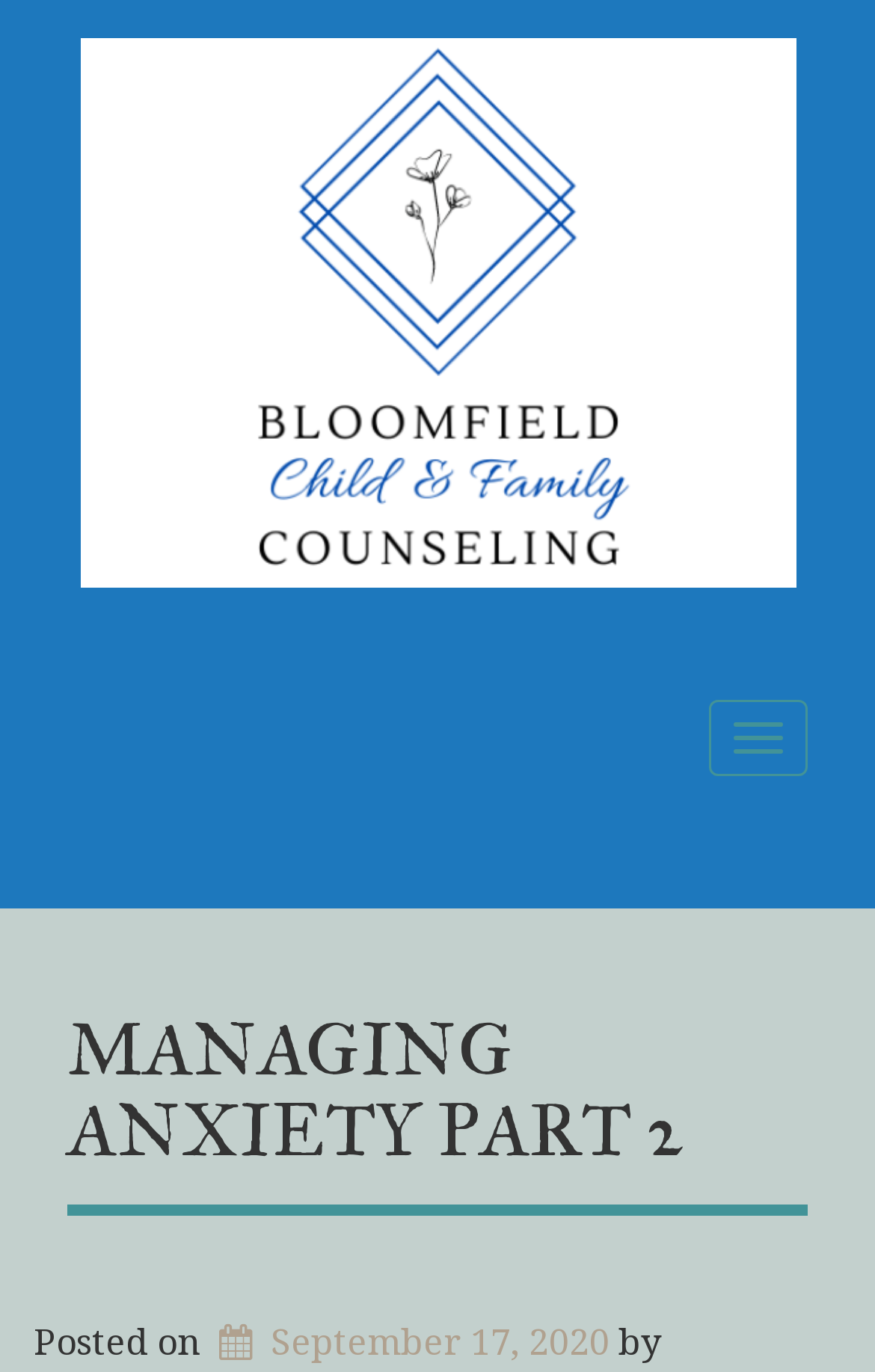Explain in detail what you observe on this webpage.

The webpage is about managing anxiety, specifically part 2 of the topic. At the top left of the page, there is a logo image, and next to it, a link is placed. Below the logo, a button labeled "Toggle navigation" is positioned. 

The main content of the webpage is headed by a large heading "MANAGING ANXIETY PART 2", which is also a link. Below the heading, there is a section that displays the posting information, including the text "Posted on", the date "September 17, 2020" represented by an icon and the text, and the author's name "by Ann MacFadyen" (not explicitly mentioned in the accessibility tree, but inferred from the meta description).